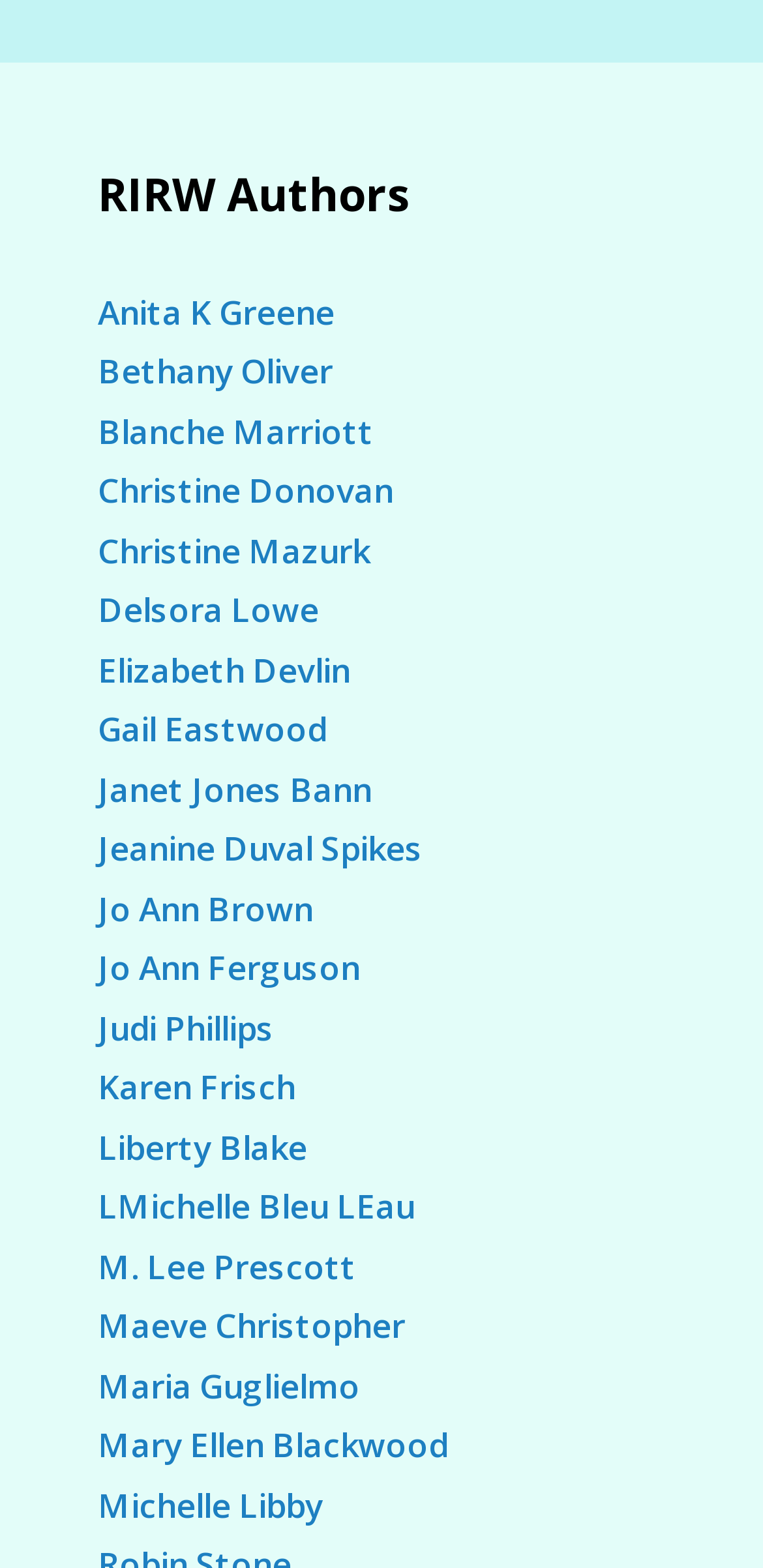Is Christine Donovan listed as an author?
Answer briefly with a single word or phrase based on the image.

Yes